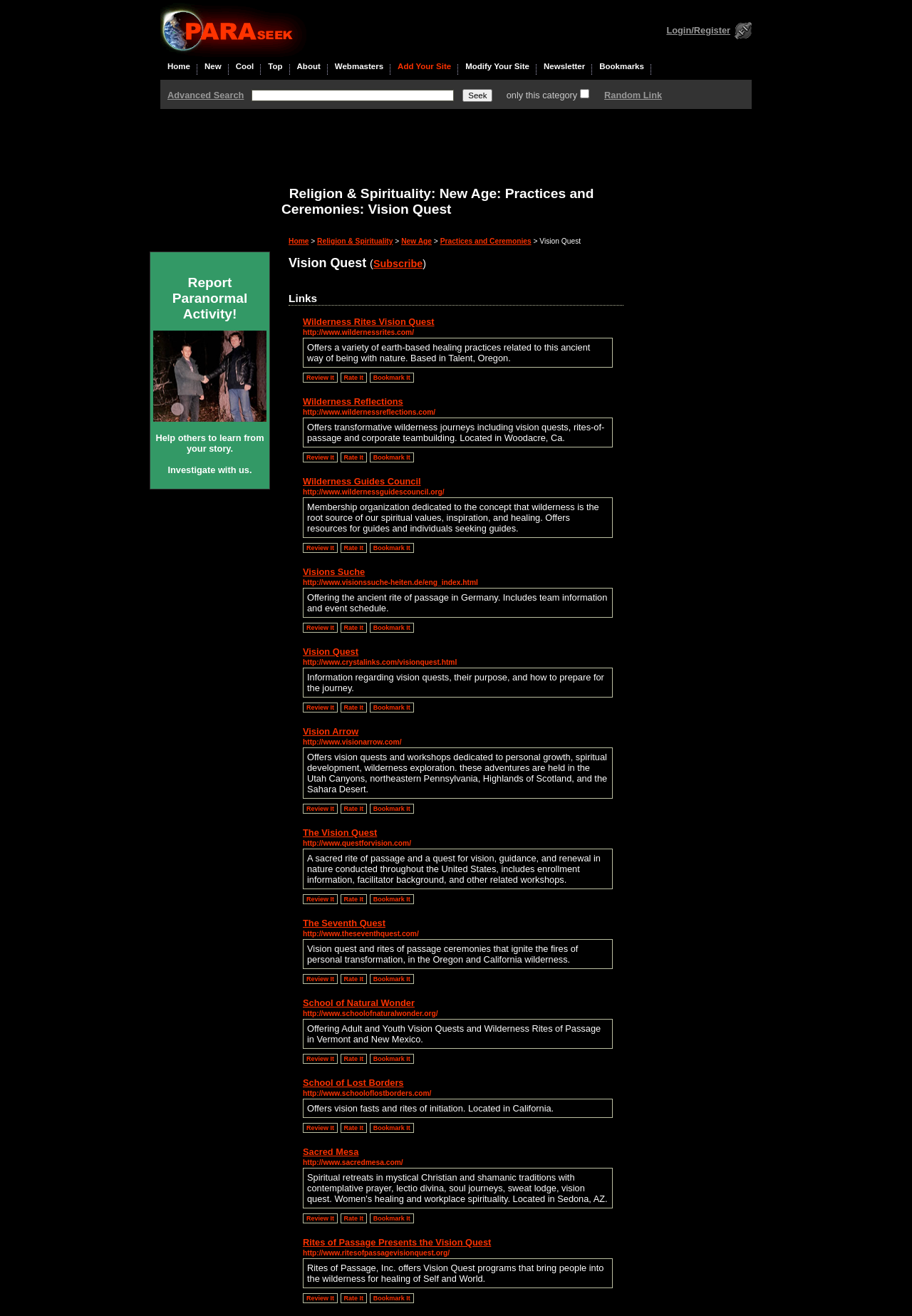What is the purpose of the 'Seek' button?
Based on the visual information, provide a detailed and comprehensive answer.

The 'Seek' button is located next to a textbox, which suggests that it is a search function. The user can input keywords into the textbox and click the 'Seek' button to search for relevant results.